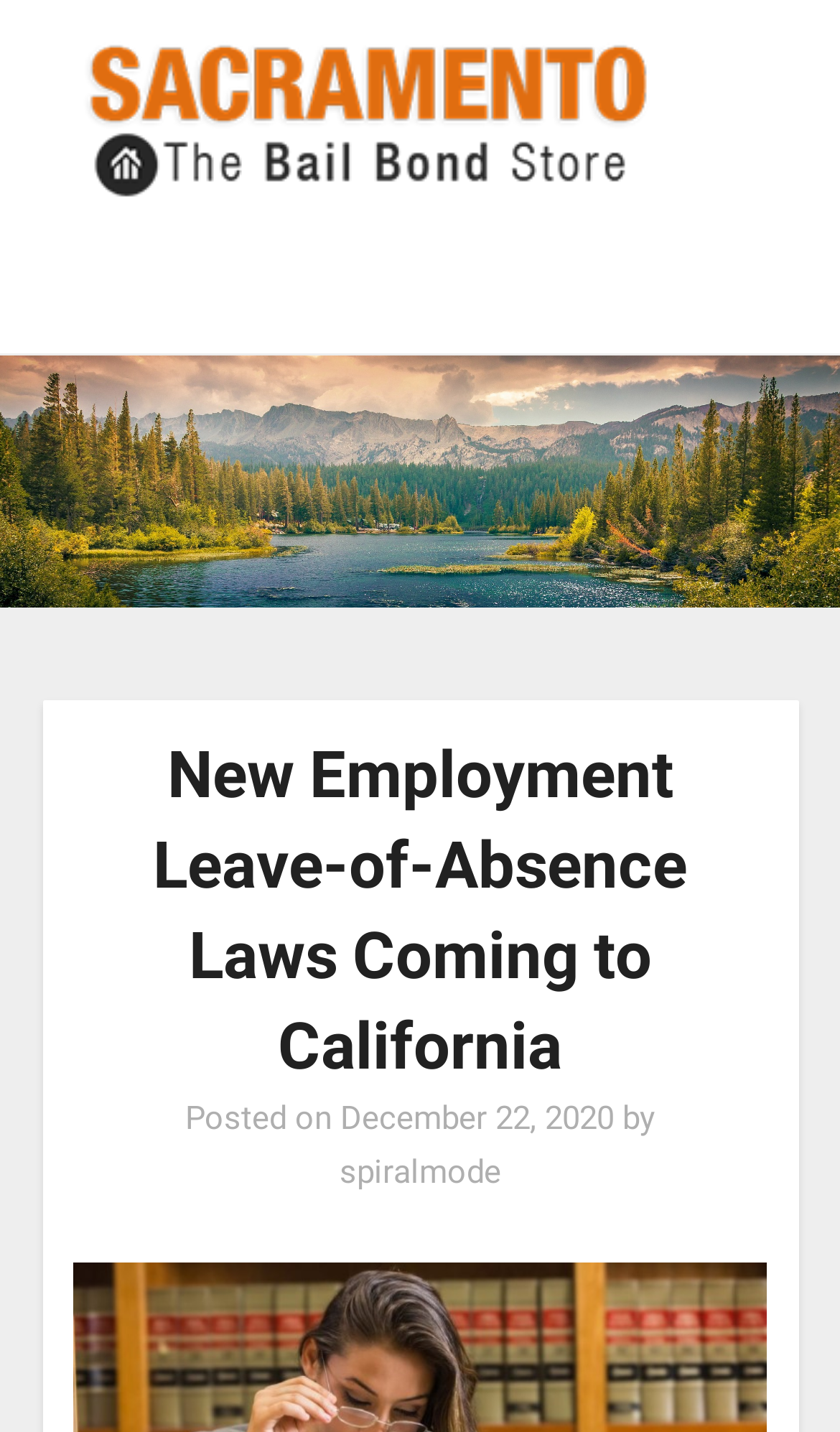When was the article posted?
Answer the question with a detailed explanation, including all necessary information.

The posting date of the article can be found below the title of the article, where it is displayed as a link with the date 'December 22, 2020'.